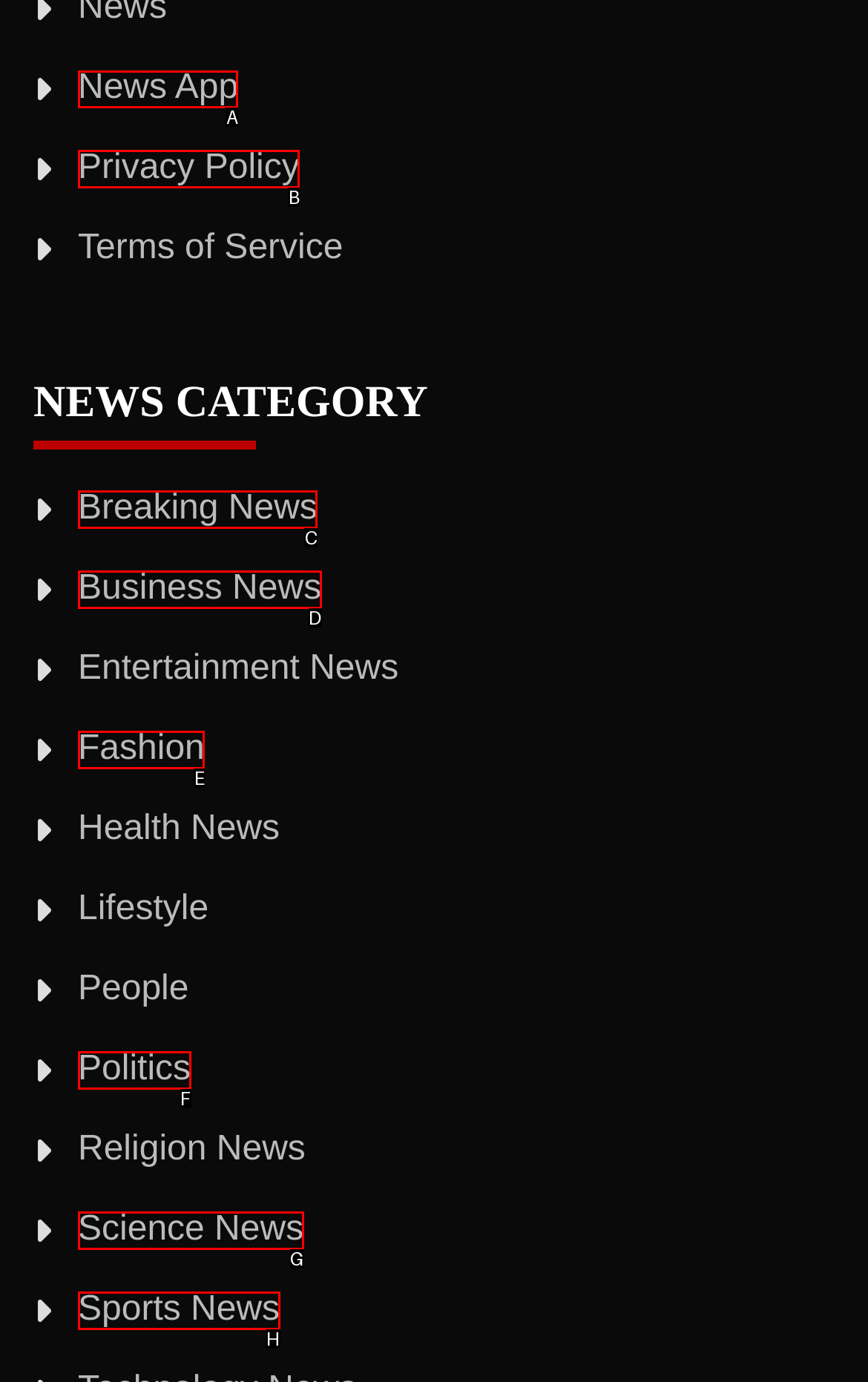Identify the correct UI element to click to follow this instruction: go to news app
Respond with the letter of the appropriate choice from the displayed options.

A